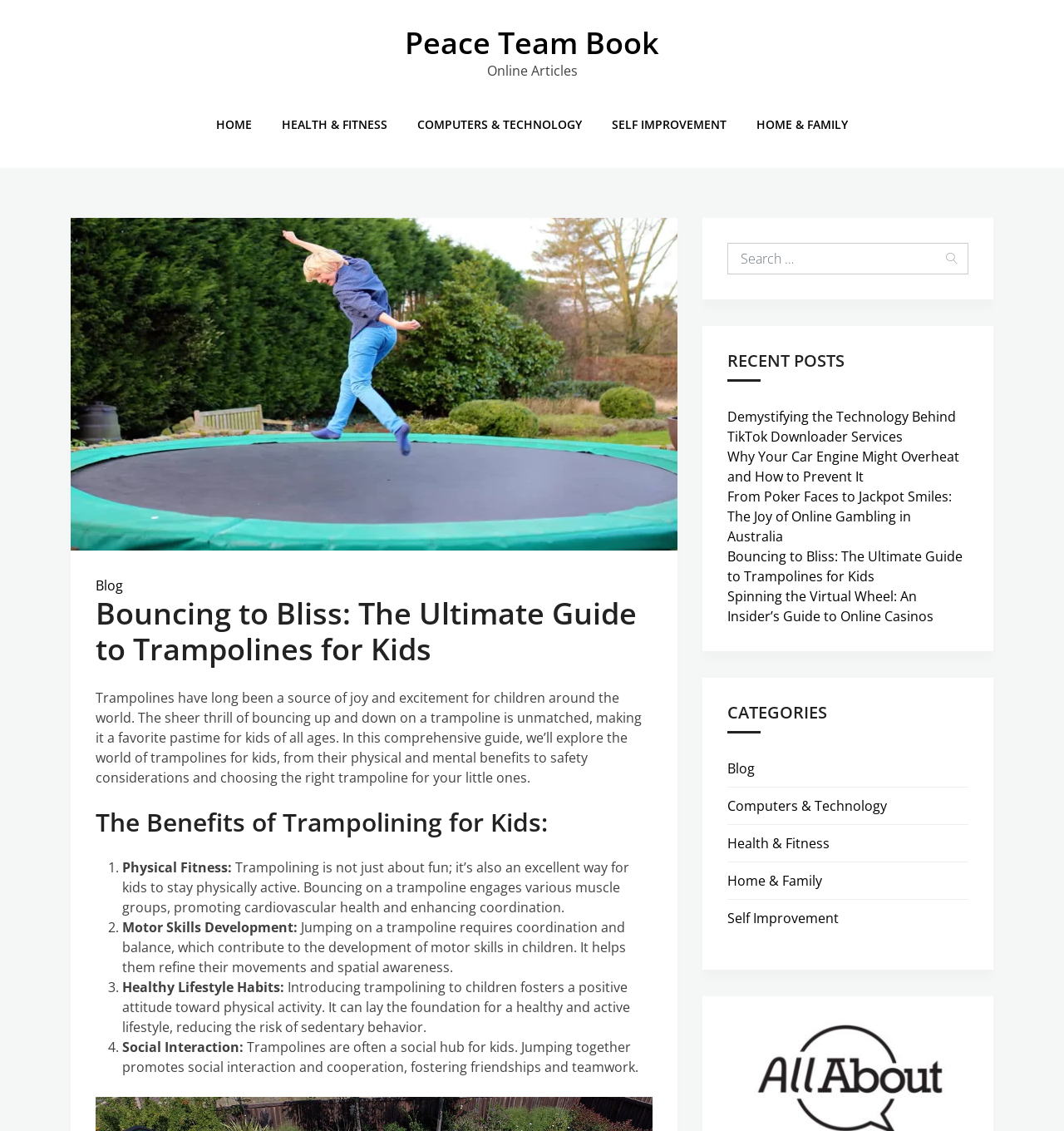Find the bounding box coordinates corresponding to the UI element with the description: "Self Improvement". The coordinates should be formatted as [left, top, right, bottom], with values as floats between 0 and 1.

[0.684, 0.803, 0.788, 0.821]